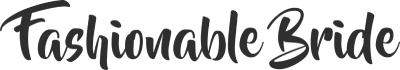Analyze the image and describe all key details you can observe.

The image features the stylish and elegant logo of "Fashionable Bride." The logo showcases the brand name in a chic, flowing script, reflecting a sense of sophistication and creativity that resonates with modern bridal aesthetics. The design emphasizes the brand's focus on providing fashionable choices for brides-to-be, suggesting an association with trends, elegance, and memorable wedding experiences. This branding is likely aimed at appealing to individuals seeking inspiration and guidance for their wedding planning journey.